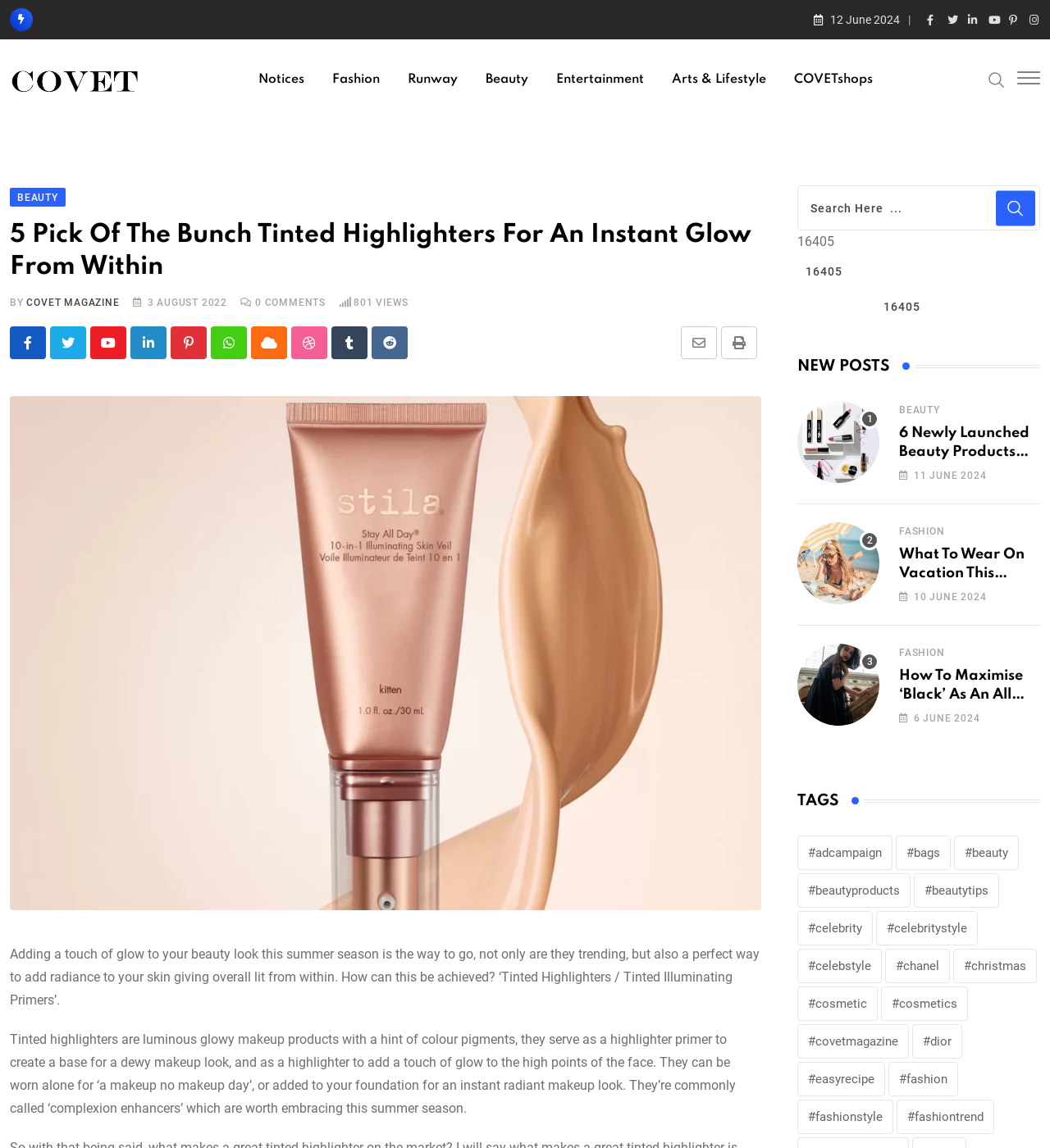What is the name of the magazine?
Use the image to give a comprehensive and detailed response to the question.

I found the name of the magazine by looking at the link element with the text 'COVET MAGAZINE' which is located below the heading '5 Pick Of The Bunch Tinted Highlighters For An Instant Glow From Within'.